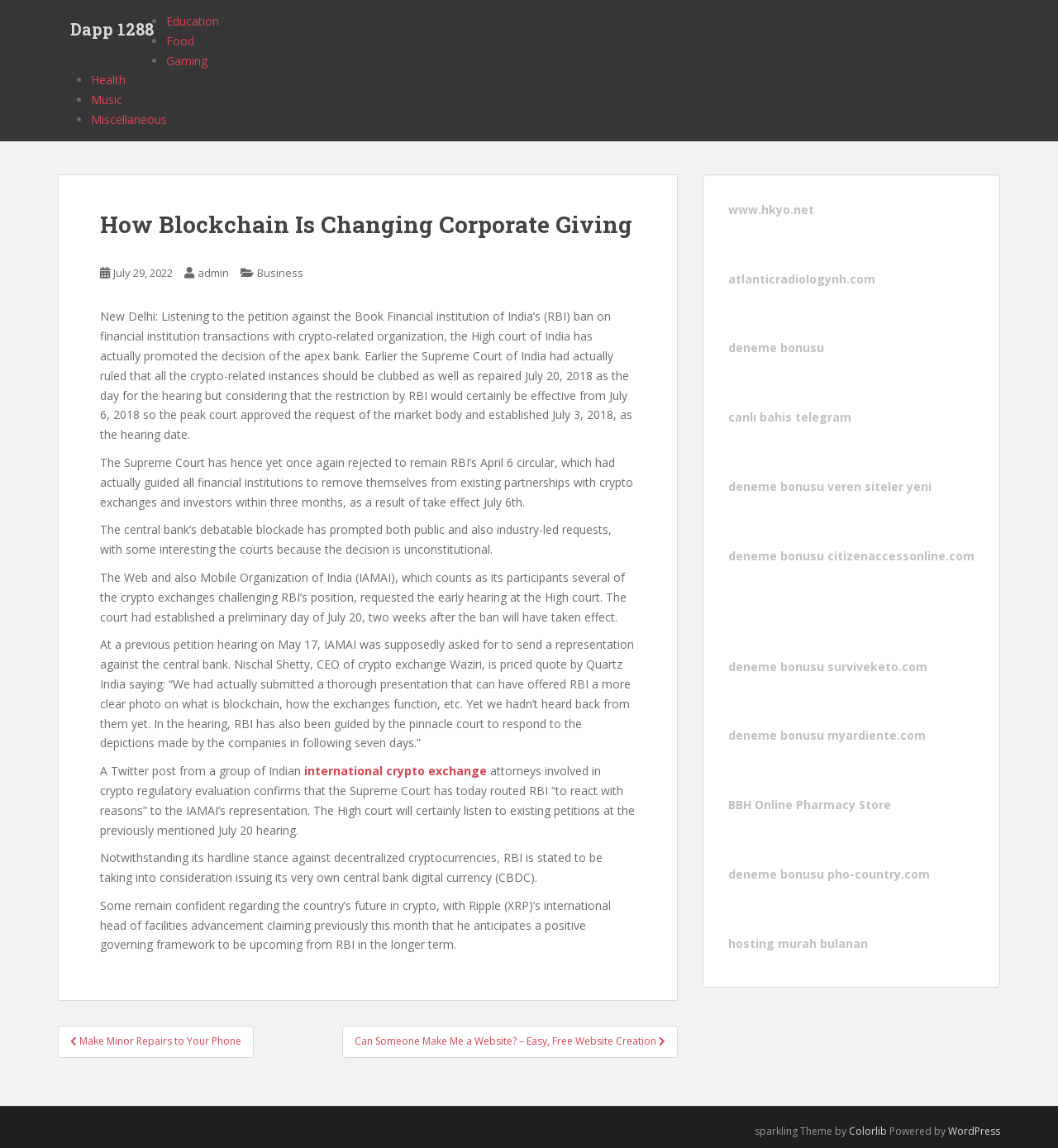Provide your answer in one word or a succinct phrase for the question: 
What is the date mentioned in the article as the hearing date?

July 20, 2018